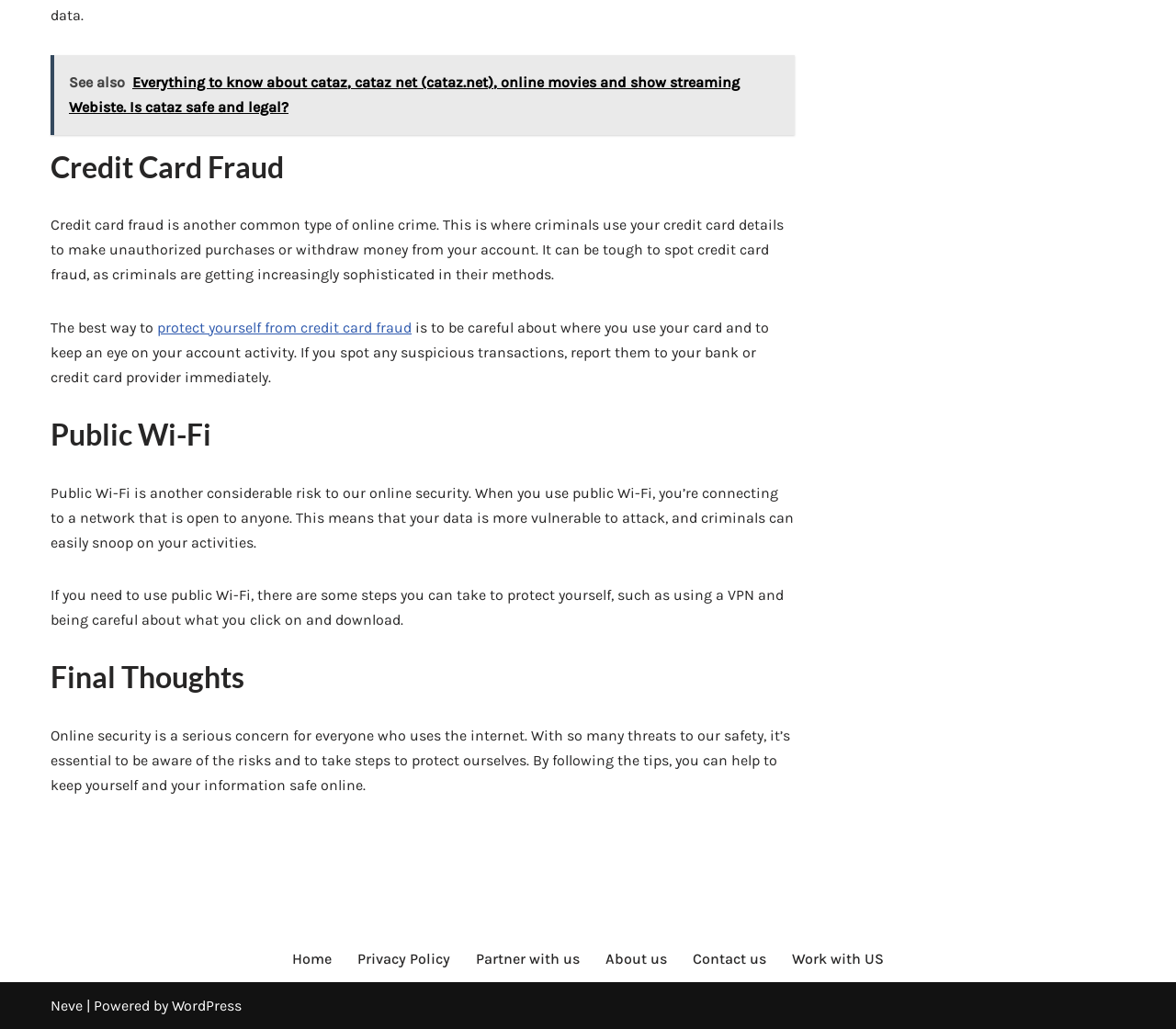Please determine the bounding box coordinates of the area that needs to be clicked to complete this task: 'Check the privacy policy'. The coordinates must be four float numbers between 0 and 1, formatted as [left, top, right, bottom].

[0.304, 0.92, 0.383, 0.944]